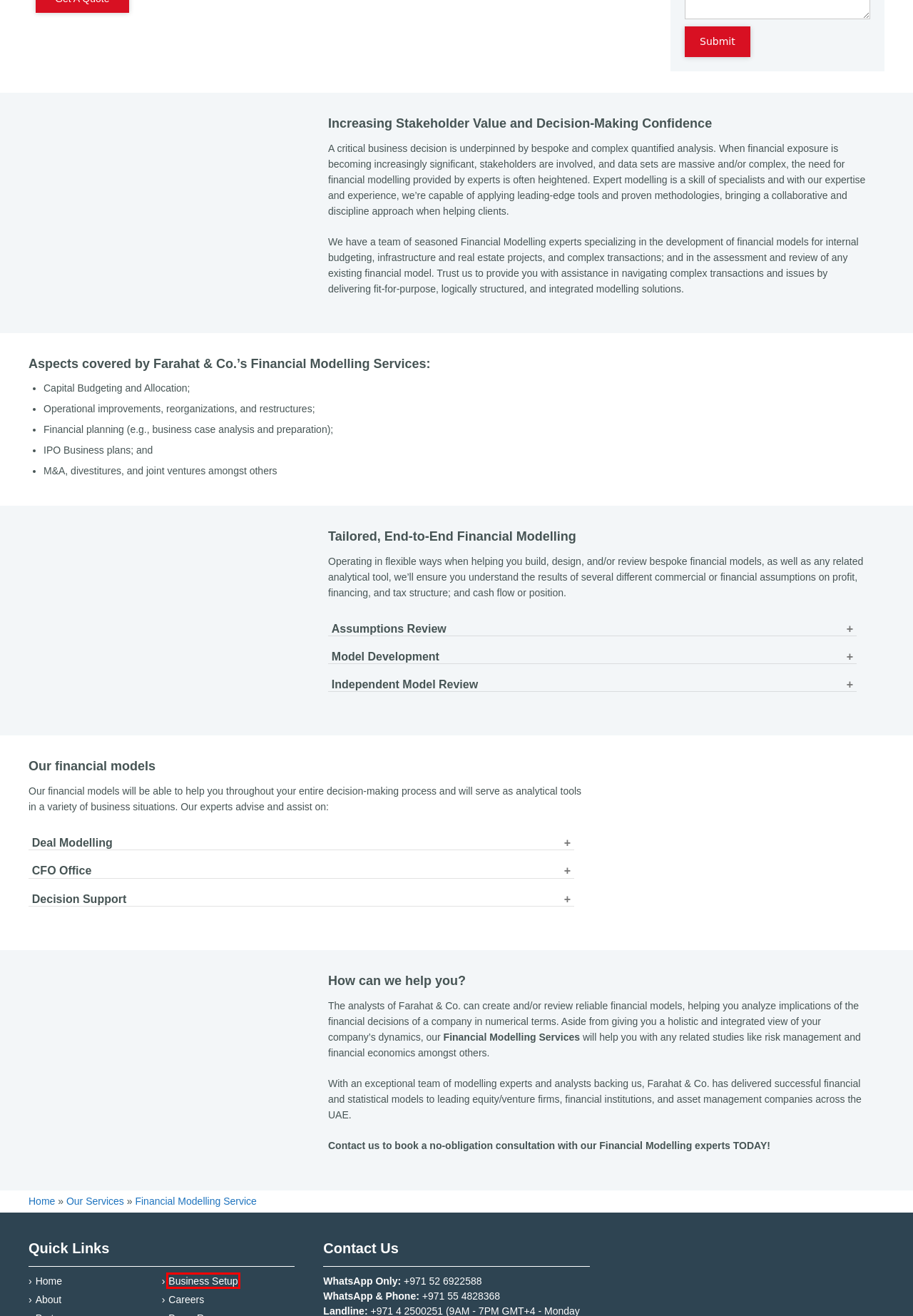Look at the screenshot of a webpage, where a red bounding box highlights an element. Select the best description that matches the new webpage after clicking the highlighted element. Here are the candidates:
A. FAR Consulting Middle East - A Division of Farahat Office & Co
B. Transaction Advisory Service | Consultant Transaction Advisory Services
C. Valuation and Financial Modelling Services and Valuation Advisory
D. Excise Tax in UAE : All You Need to Know
E. Trademark Search in UAE | UAE Trademark Search - Dubai
F. Company Liquidation Services in Dubai, UAE
G. Careers | FAR - Farhat Office & Co.
H. Corporate secretarial services Requirements, Duties, Responsibilities

A